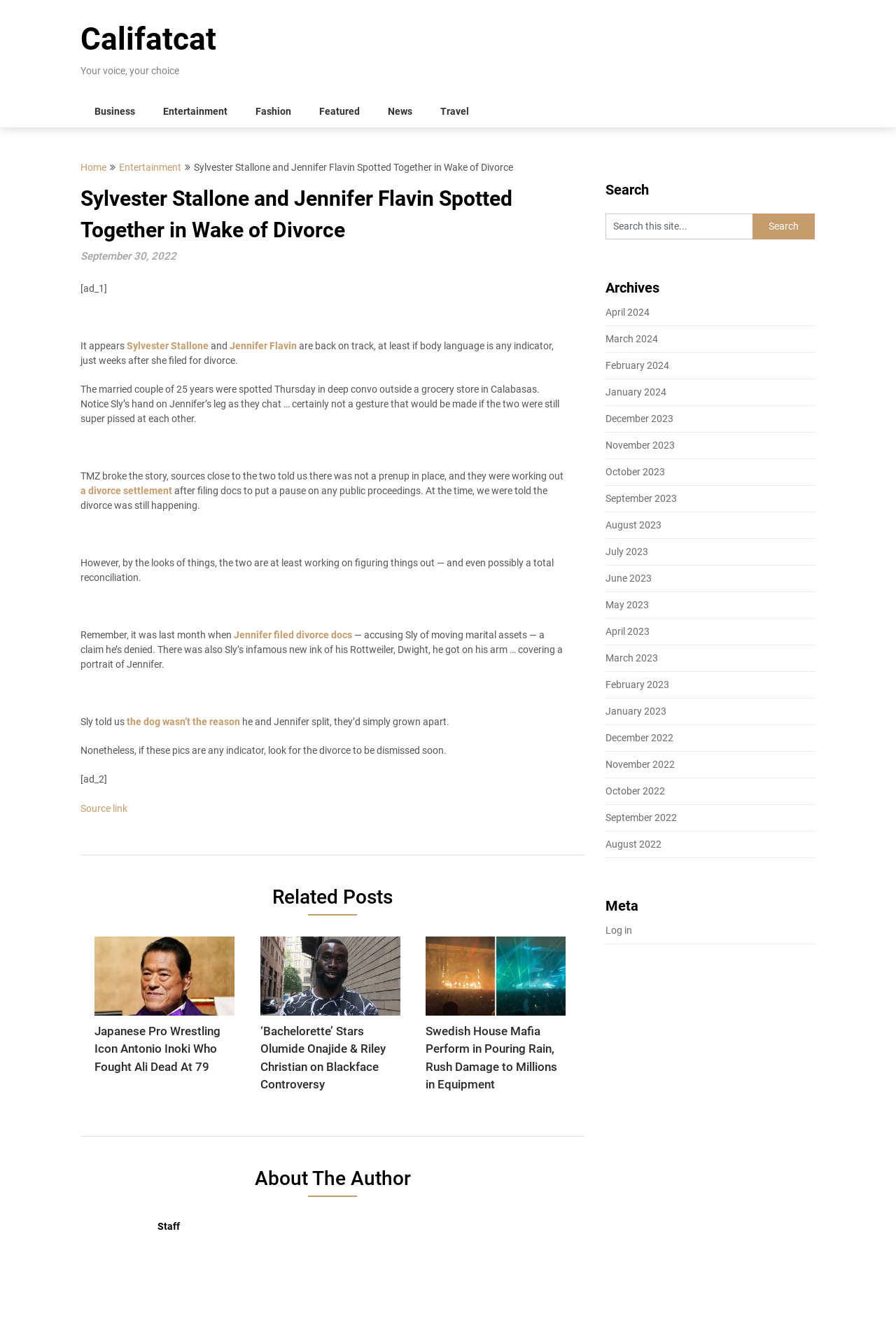Given the description "aria-label="needroofer"", provide the bounding box coordinates of the corresponding UI element.

None